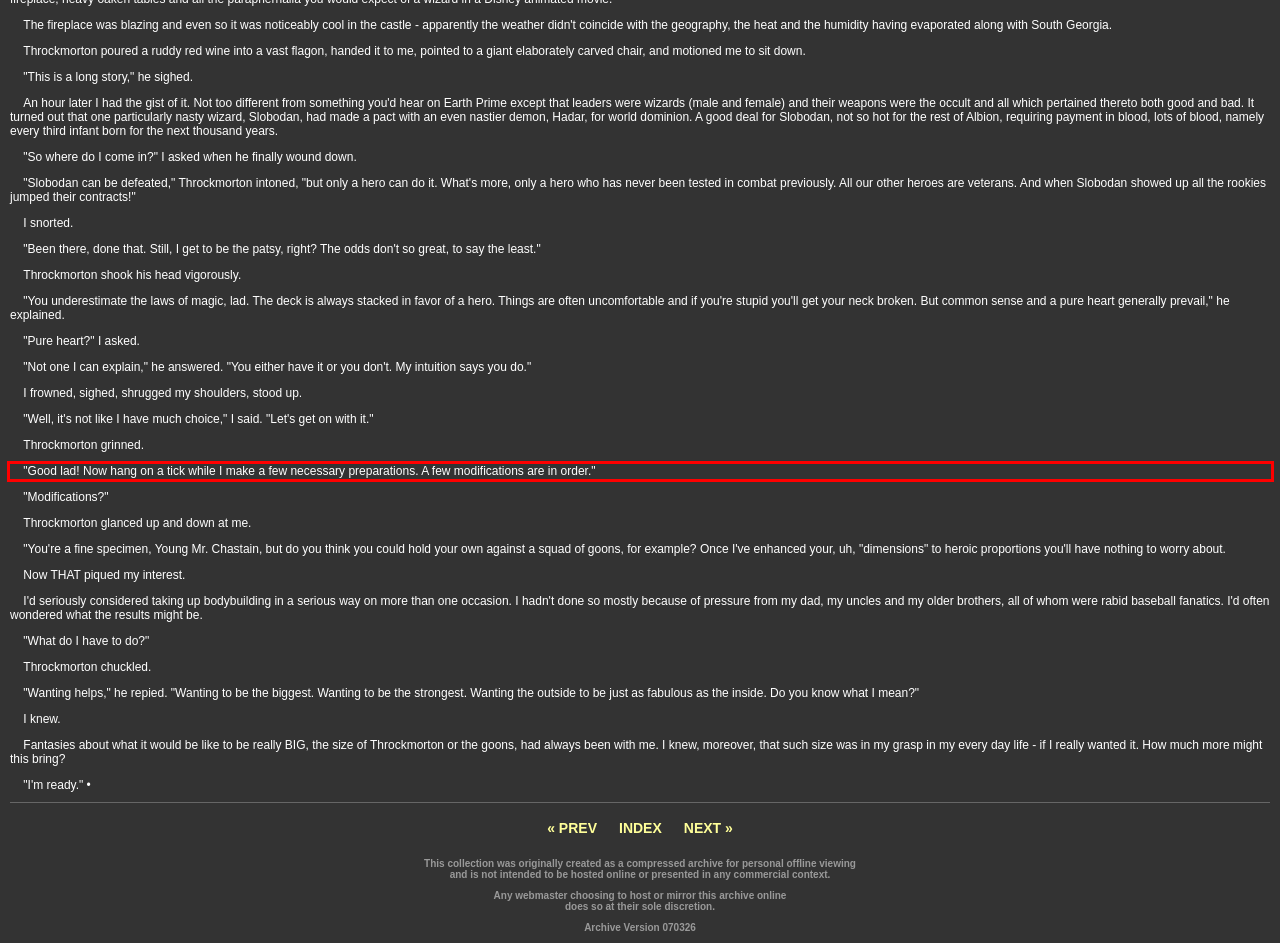From the given screenshot of a webpage, identify the red bounding box and extract the text content within it.

"Good lad! Now hang on a tick while I make a few necessary preparations. A few modifications are in order."